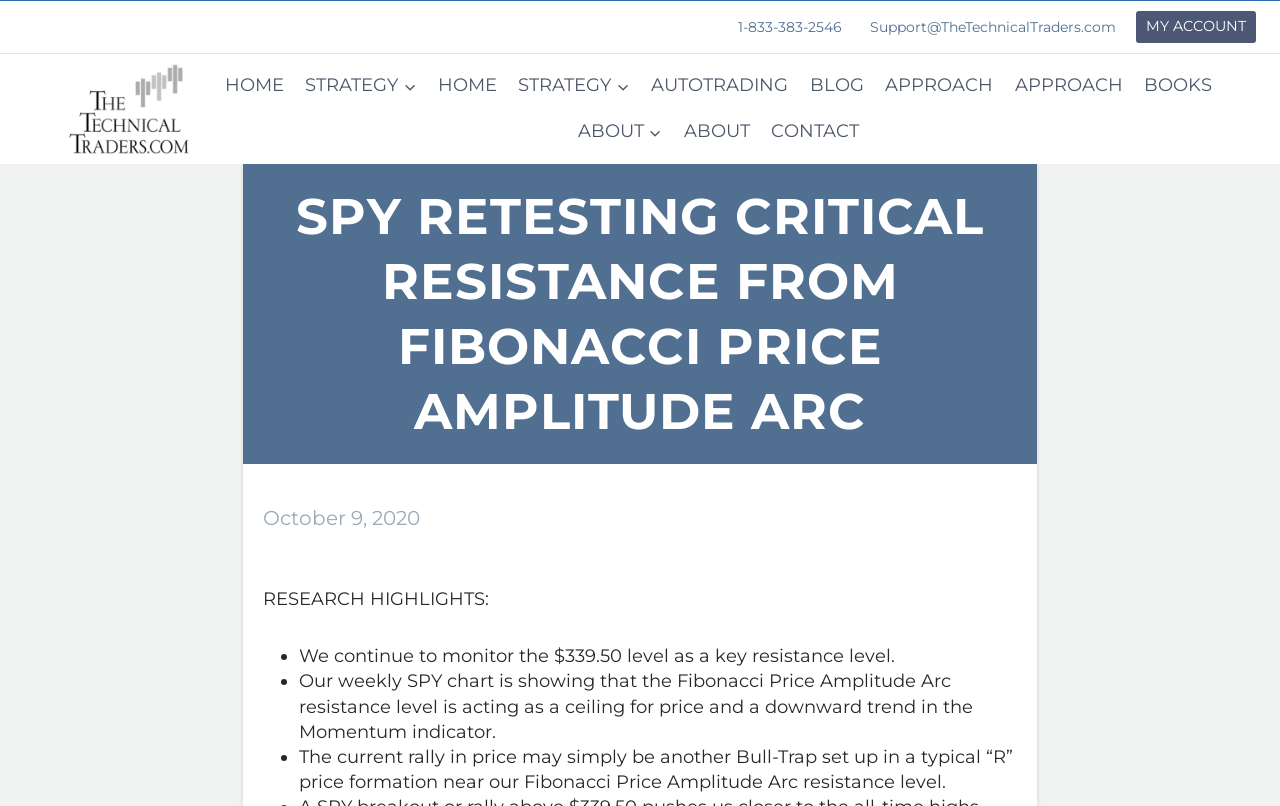Specify the bounding box coordinates for the region that must be clicked to perform the given instruction: "Call the phone number".

[0.566, 0.022, 0.666, 0.045]